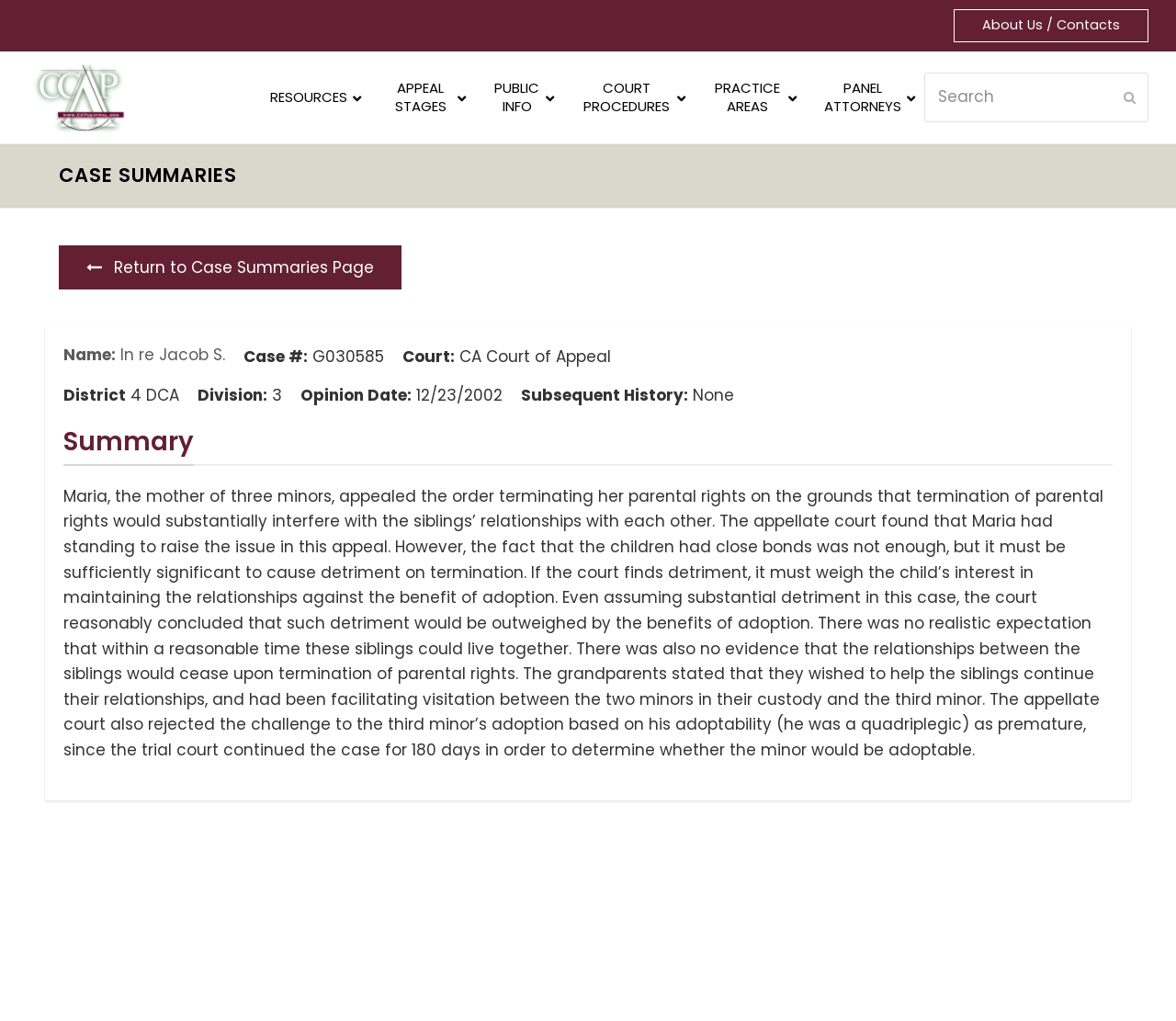Please locate the bounding box coordinates for the element that should be clicked to achieve the following instruction: "Learn More". Ensure the coordinates are given as four float numbers between 0 and 1, i.e., [left, top, right, bottom].

None